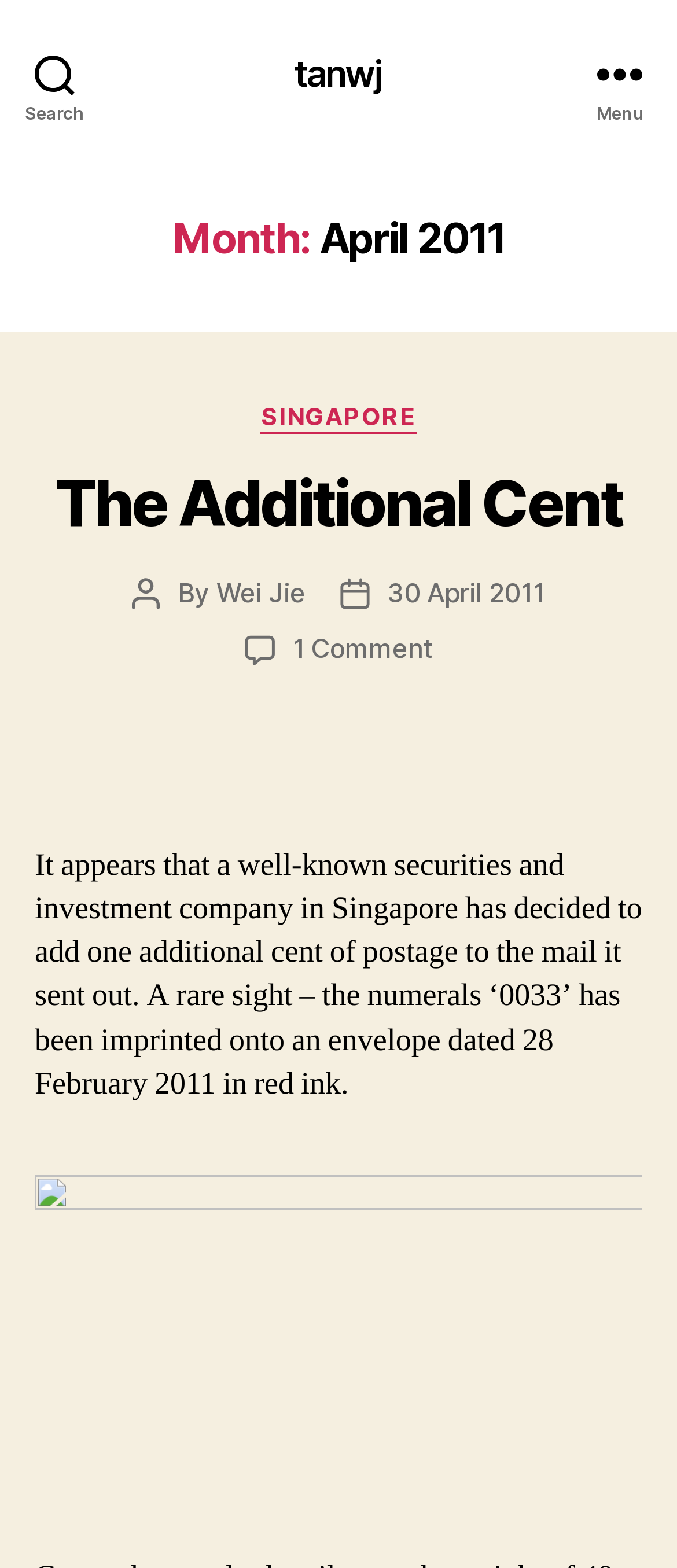What is the date of the envelope mentioned in the webpage?
Please interpret the details in the image and answer the question thoroughly.

The date of the envelope mentioned in the webpage is 28 February 2011, which is mentioned in the text 'an envelope dated 28 February 2011 in red ink.'